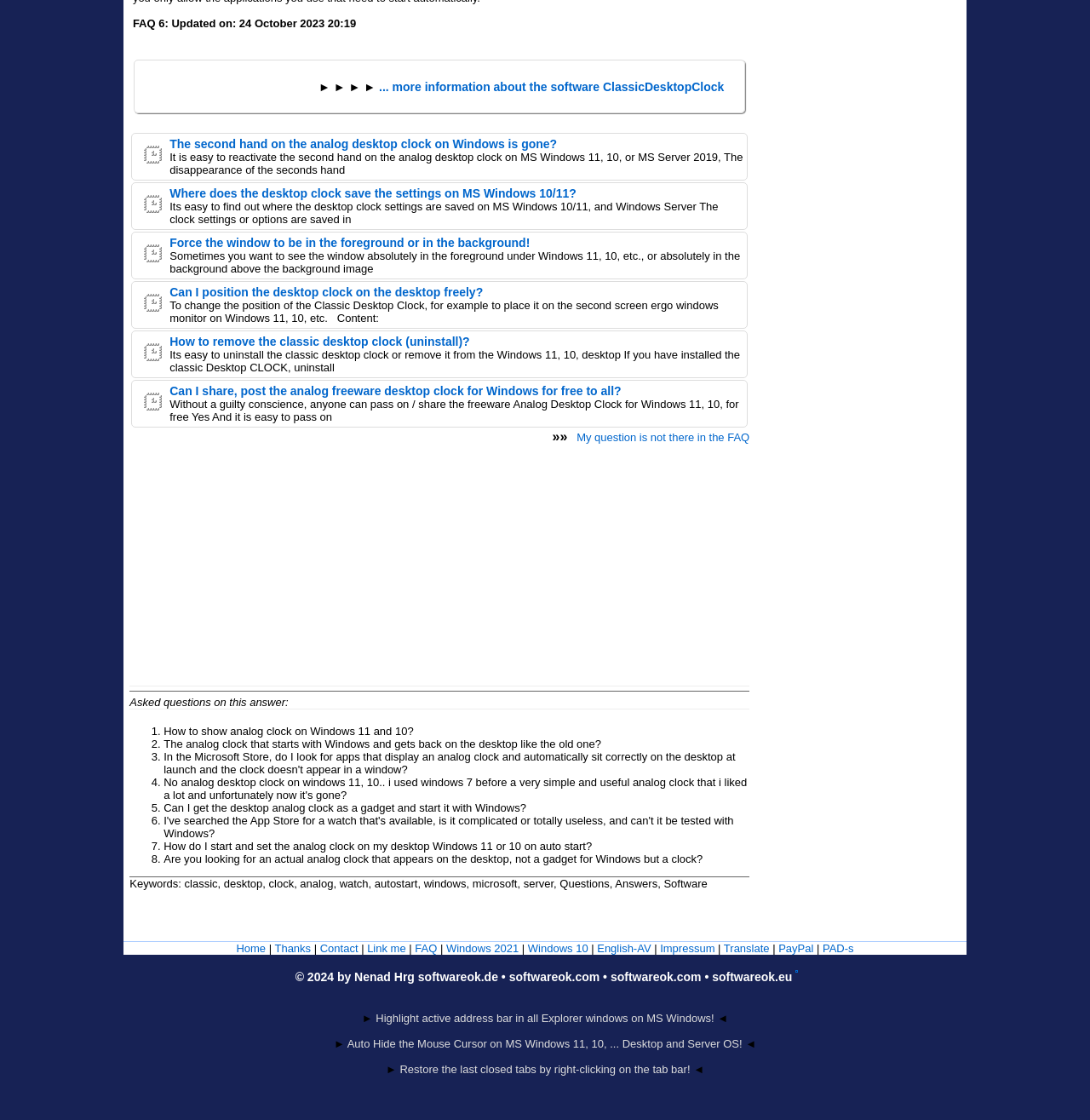How many layout tables are there in the webpage?
Answer the question based on the image using a single word or a brief phrase.

5